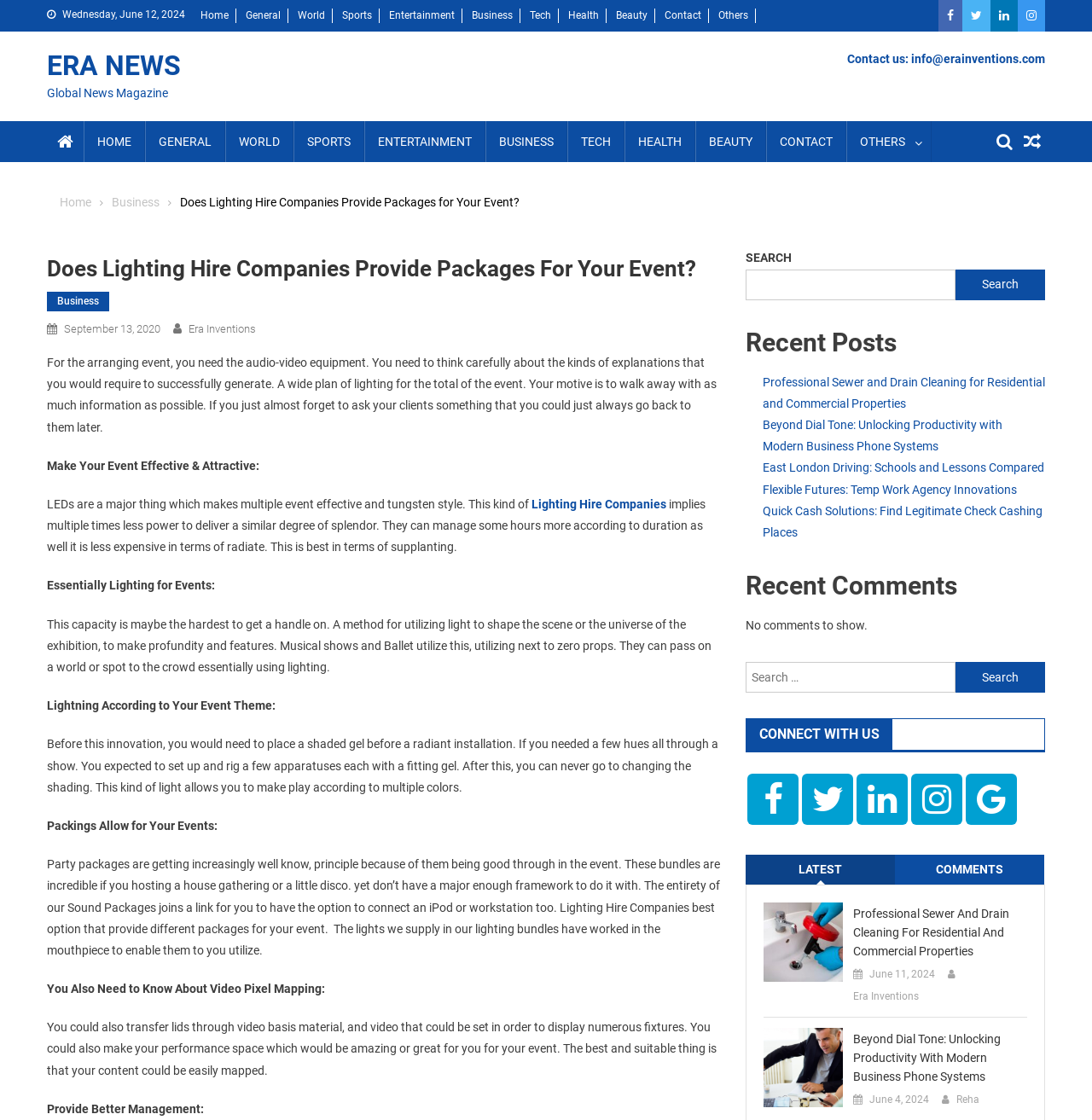Create an elaborate caption for the webpage.

This webpage is about ERA NEWS, a global news magazine. At the top, there is a navigation bar with links to different sections such as Home, General, World, Sports, Entertainment, Business, Tech, Health, Beauty, and Contact. Below the navigation bar, there is a breadcrumbs section showing the current page's hierarchy, with links to Home and Business.

The main content of the page is an article titled "Does Lighting Hire Companies Provide Packages for Your Event?" The article discusses the importance of audio-video equipment and lighting for events, and how lighting hire companies can provide packages for events. The article is divided into several sections, including "Make Your Event Effective & Attractive", "Essentially Lighting for Events", "Lightning According to Your Event Theme", "Packings Allow for Your Events", "You Also Need to Know About Video Pixel Mapping", and "Provide Better Management".

On the right side of the page, there is a search bar and a section titled "Recent Posts" that lists several article links. Below that, there is a section titled "Recent Comments" that currently shows no comments. Further down, there is another search bar and a section titled "CONNECT WITH US" that provides links to social media platforms.

At the bottom of the page, there is a footer section with links to Home, General, World, Sports, Entertainment, Business, Tech, Health, Beauty, and Contact, as well as a contact email address and a copyright notice.